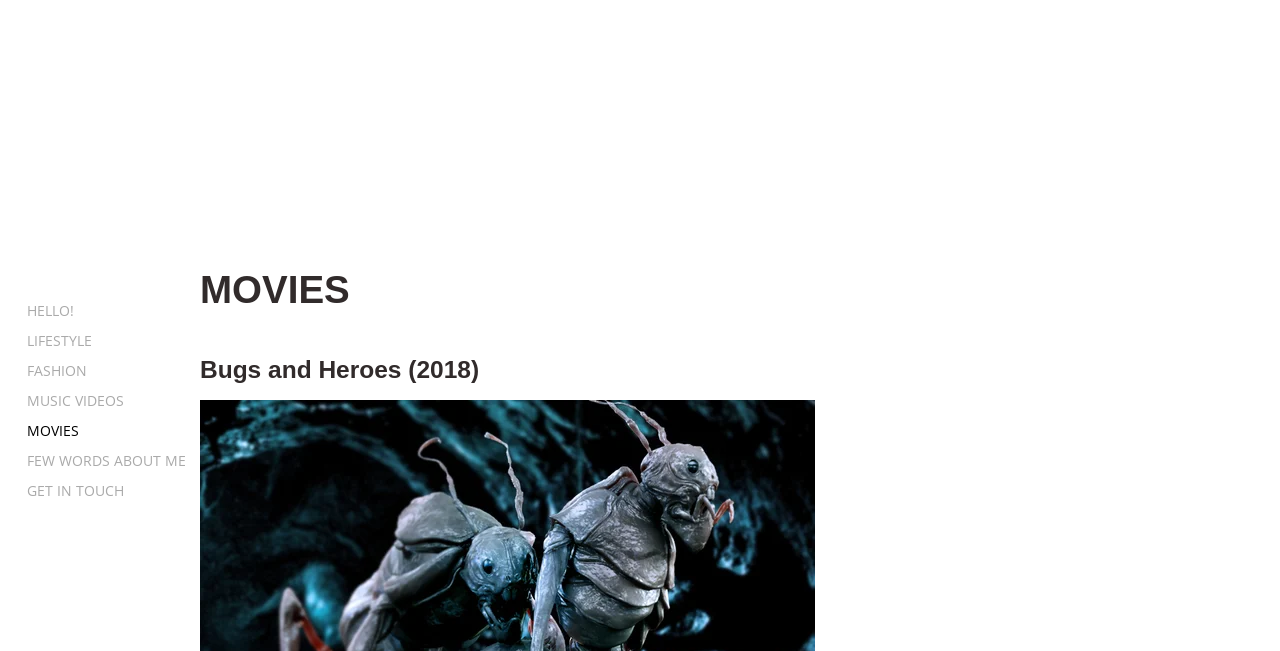Please find the bounding box for the UI component described as follows: "MUSIC VIDEOS".

[0.012, 0.598, 0.173, 0.634]